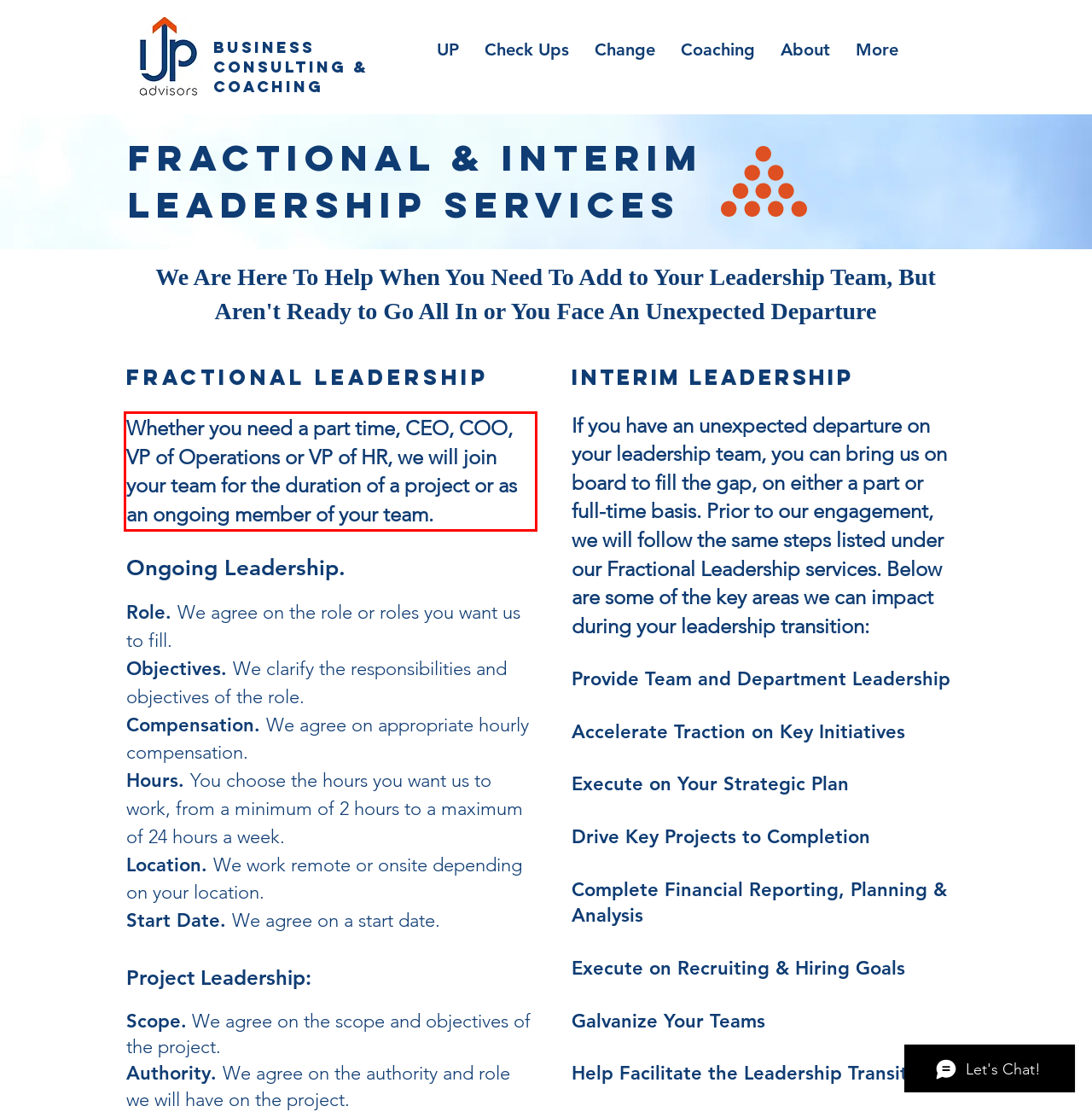View the screenshot of the webpage and identify the UI element surrounded by a red bounding box. Extract the text contained within this red bounding box.

Whether you need a part time, CEO, COO, VP of Operations or VP of HR, we will join your team for the duration of a project or as an ongoing member of your team.